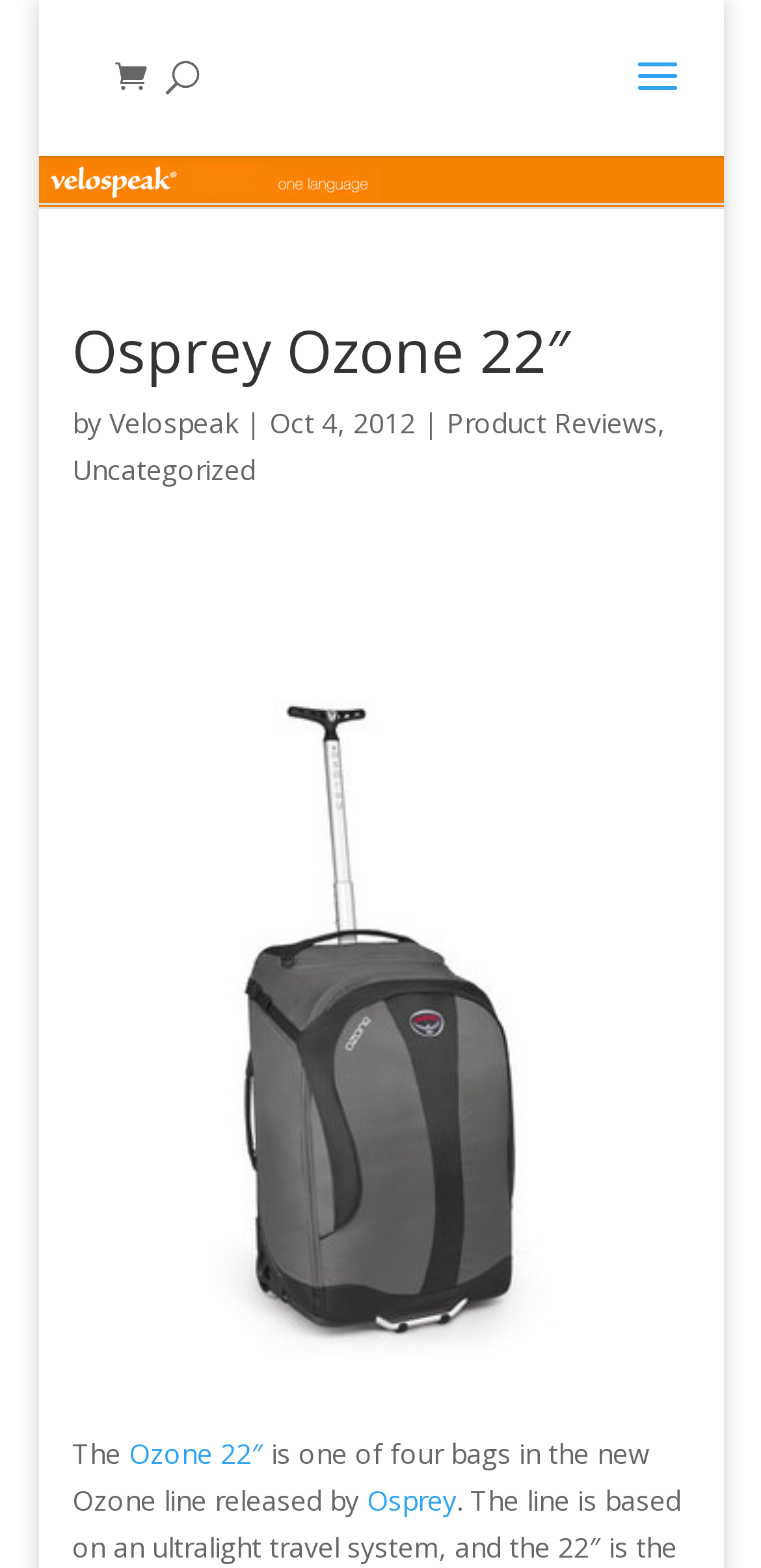Analyze the image and answer the question with as much detail as possible: 
What is the name of the website?

I found the link 'velospeak' at the top of the webpage, which suggests that 'velospeak' is the name of the website.